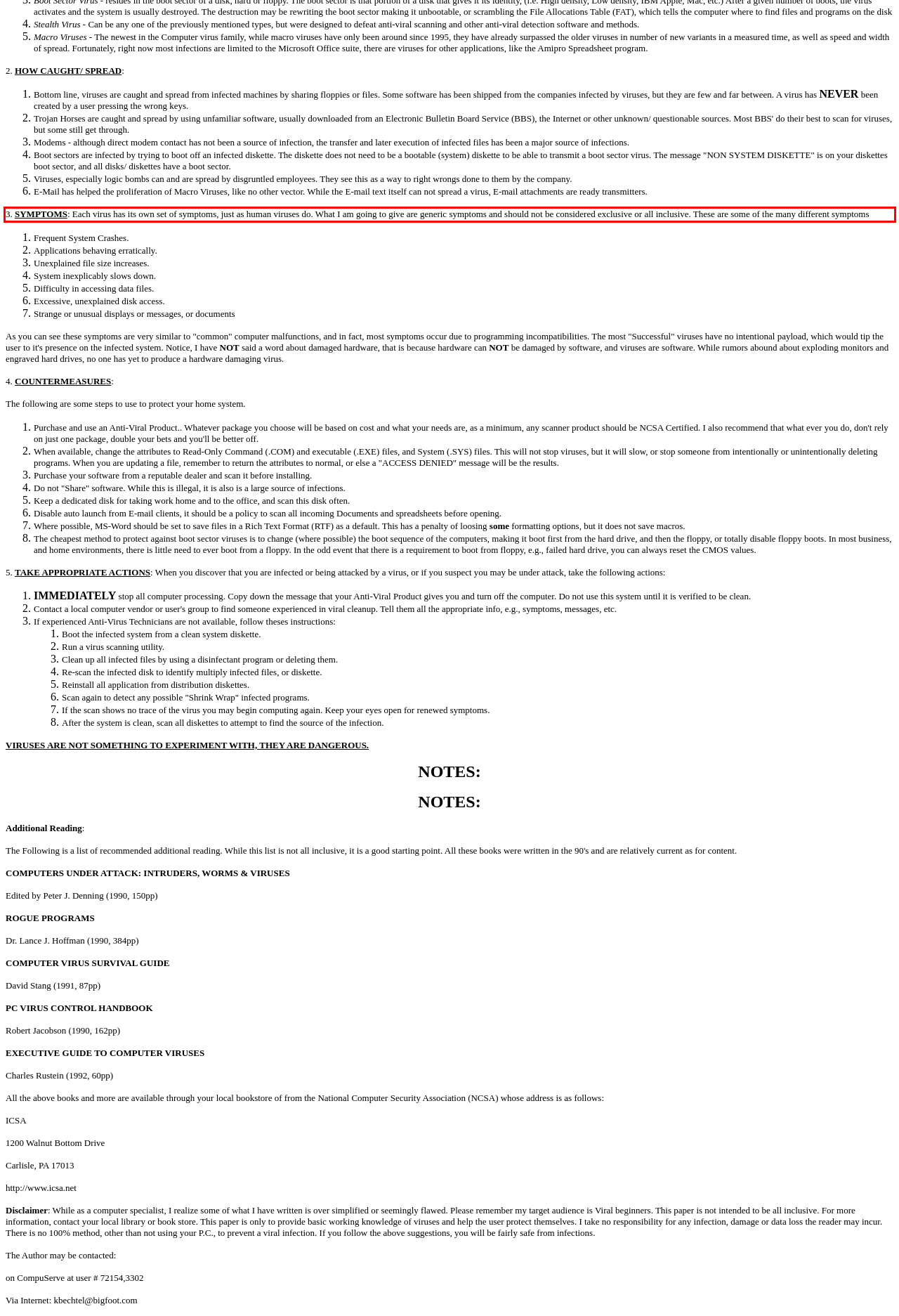Examine the webpage screenshot and use OCR to obtain the text inside the red bounding box.

3. SYMPTOMS: Each virus has its own set of symptoms, just as human viruses do. What I am going to give are generic symptoms and should not be considered exclusive or all inclusive. These are some of the many different symptoms